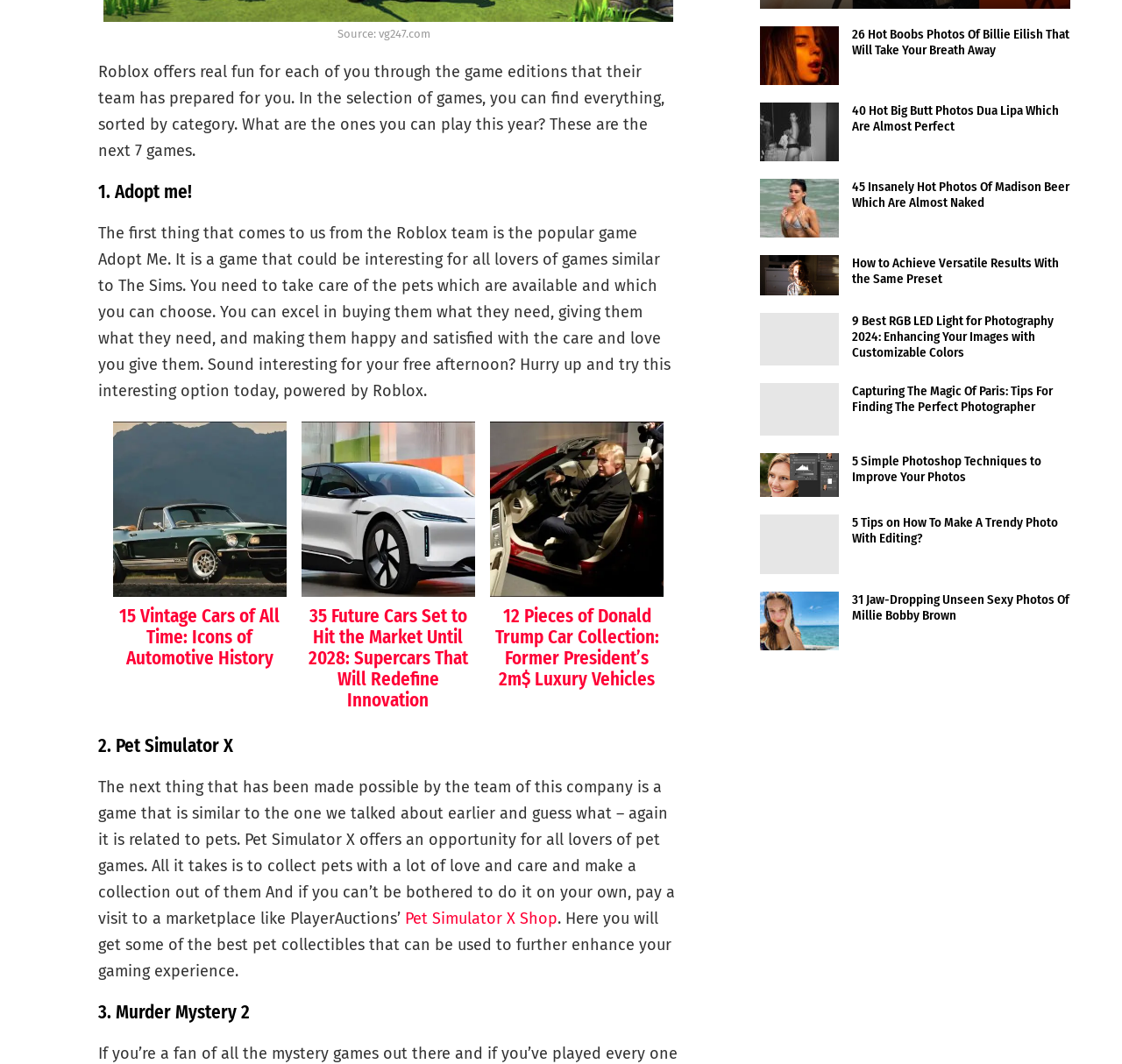Pinpoint the bounding box coordinates of the clickable element needed to complete the instruction: "Read more about Pet Simulator X". The coordinates should be provided as four float numbers between 0 and 1: [left, top, right, bottom].

[0.088, 0.691, 0.605, 0.711]